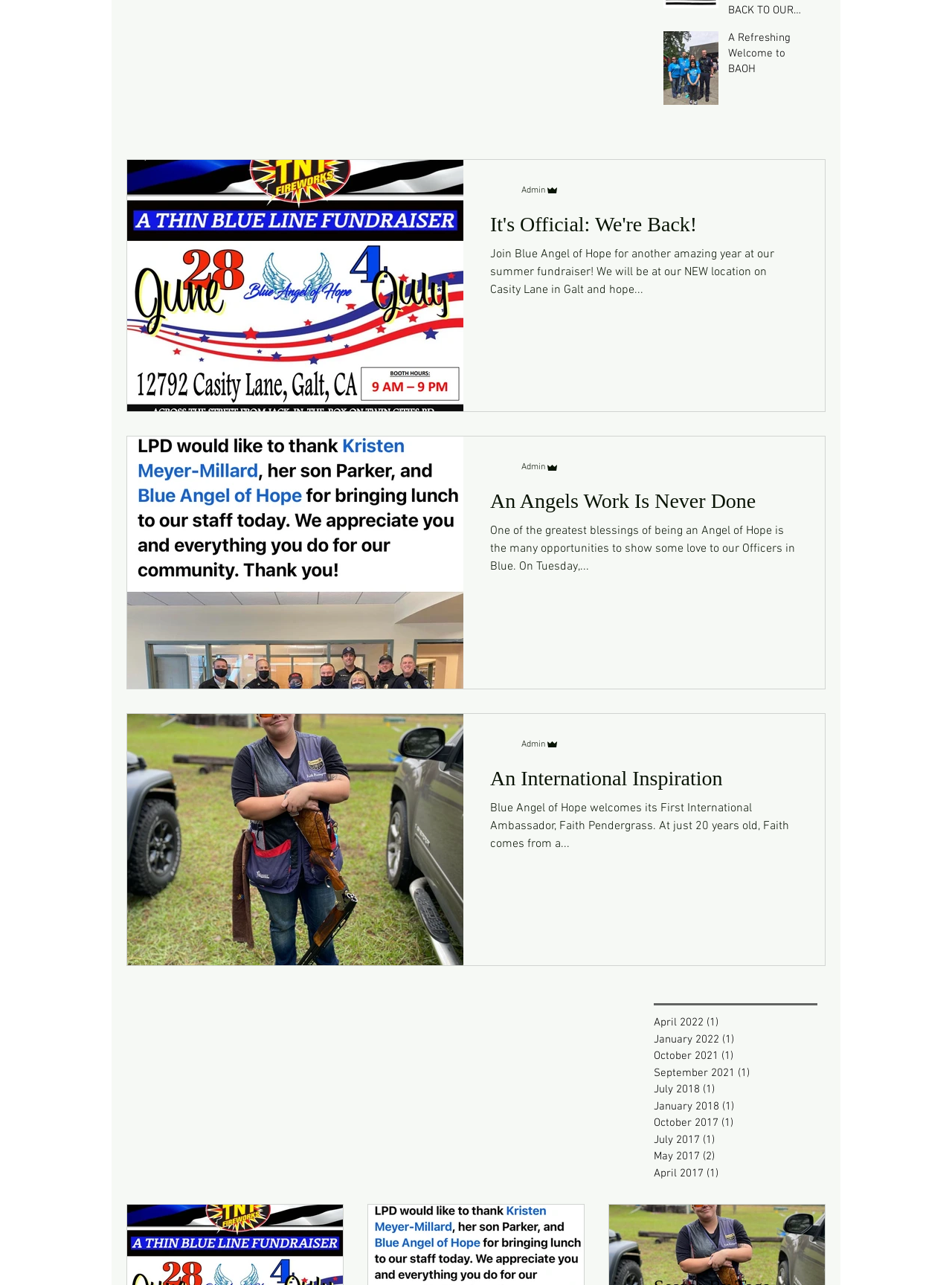Please provide a one-word or phrase answer to the question: 
Who is the First International Ambassador of Blue Angel of Hope?

Faith Pendergrass